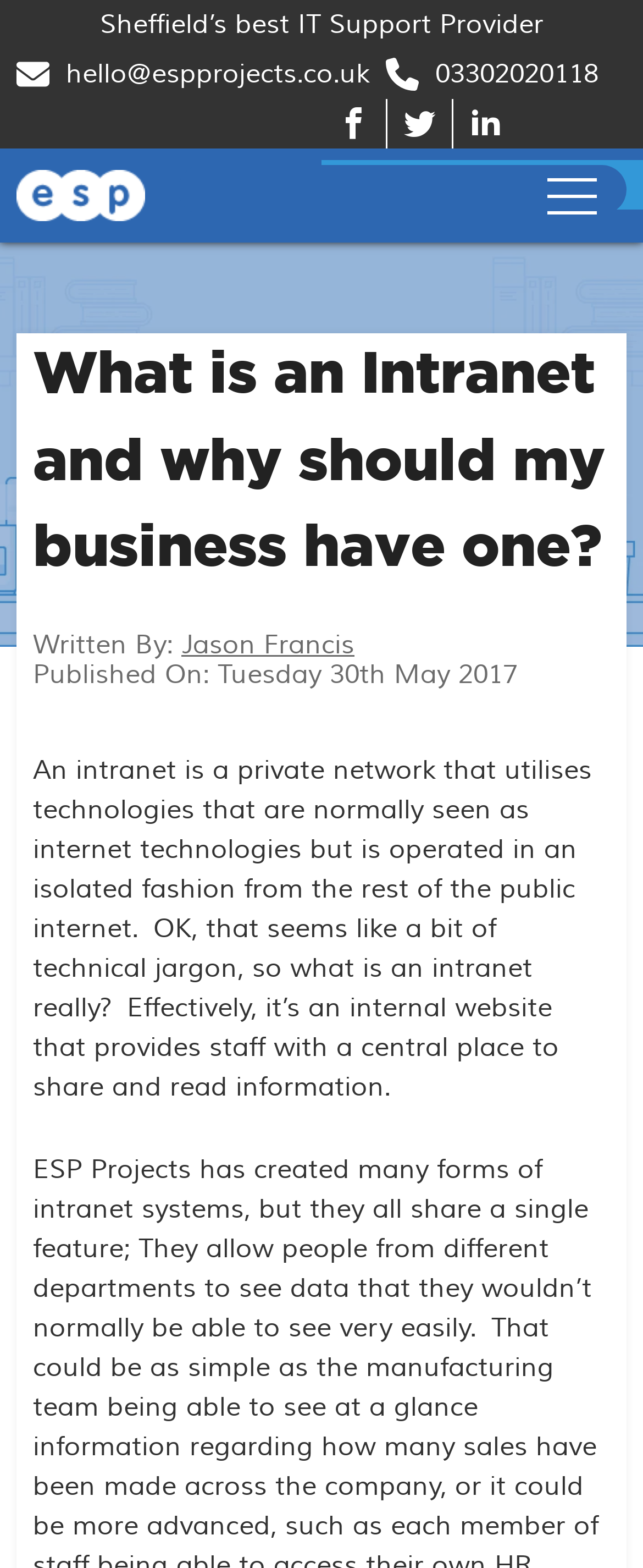When was the article published?
Answer the question with a single word or phrase derived from the image.

Tuesday 30th May 2017